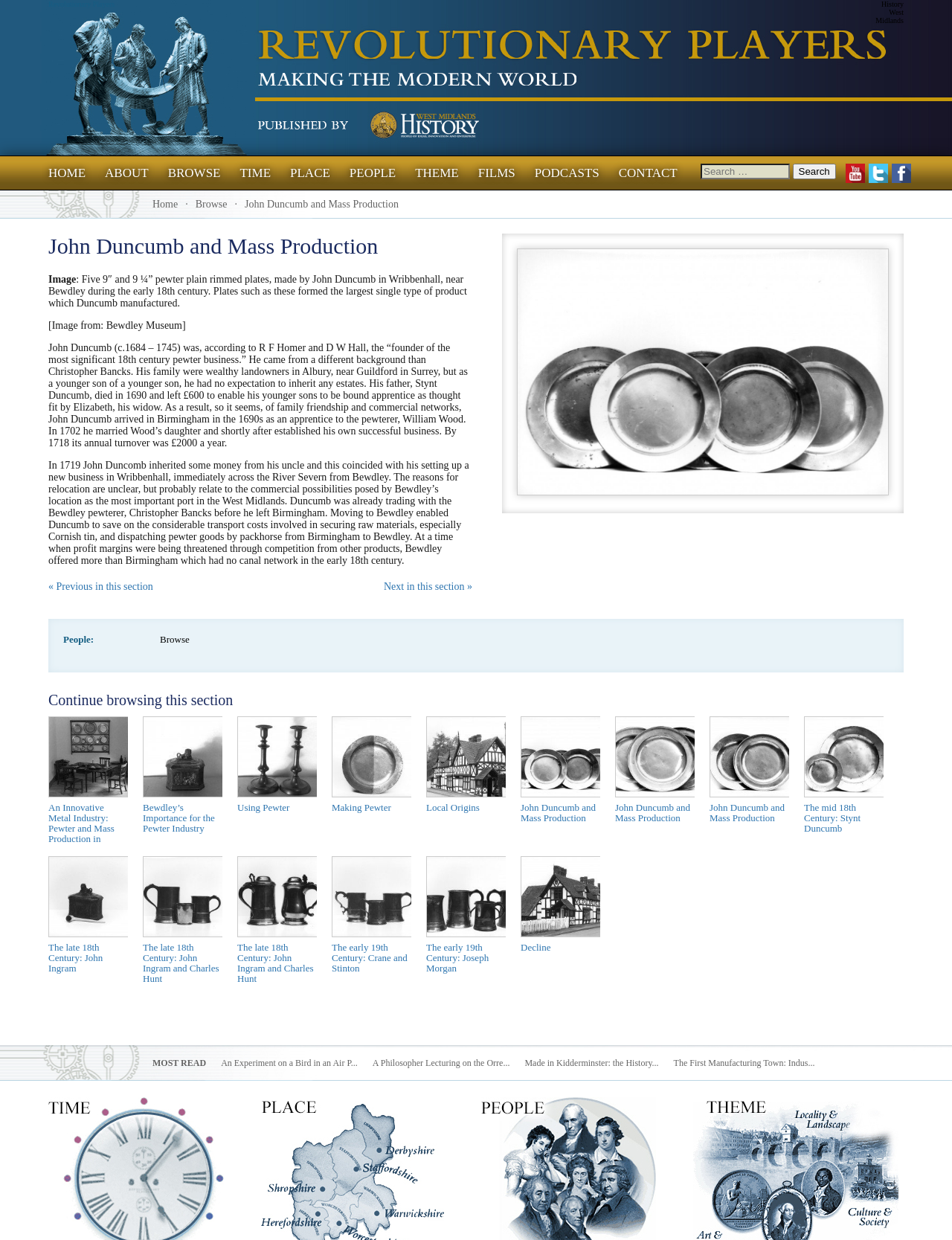What is the name of the pewterer mentioned in the text?
Provide a fully detailed and comprehensive answer to the question.

The text mentions John Duncumb as the pewterer who made the five 9" and 9 ¼" pewter plain rimmed plates. He is described as the 'founder of the most significant 18th century pewter business'.